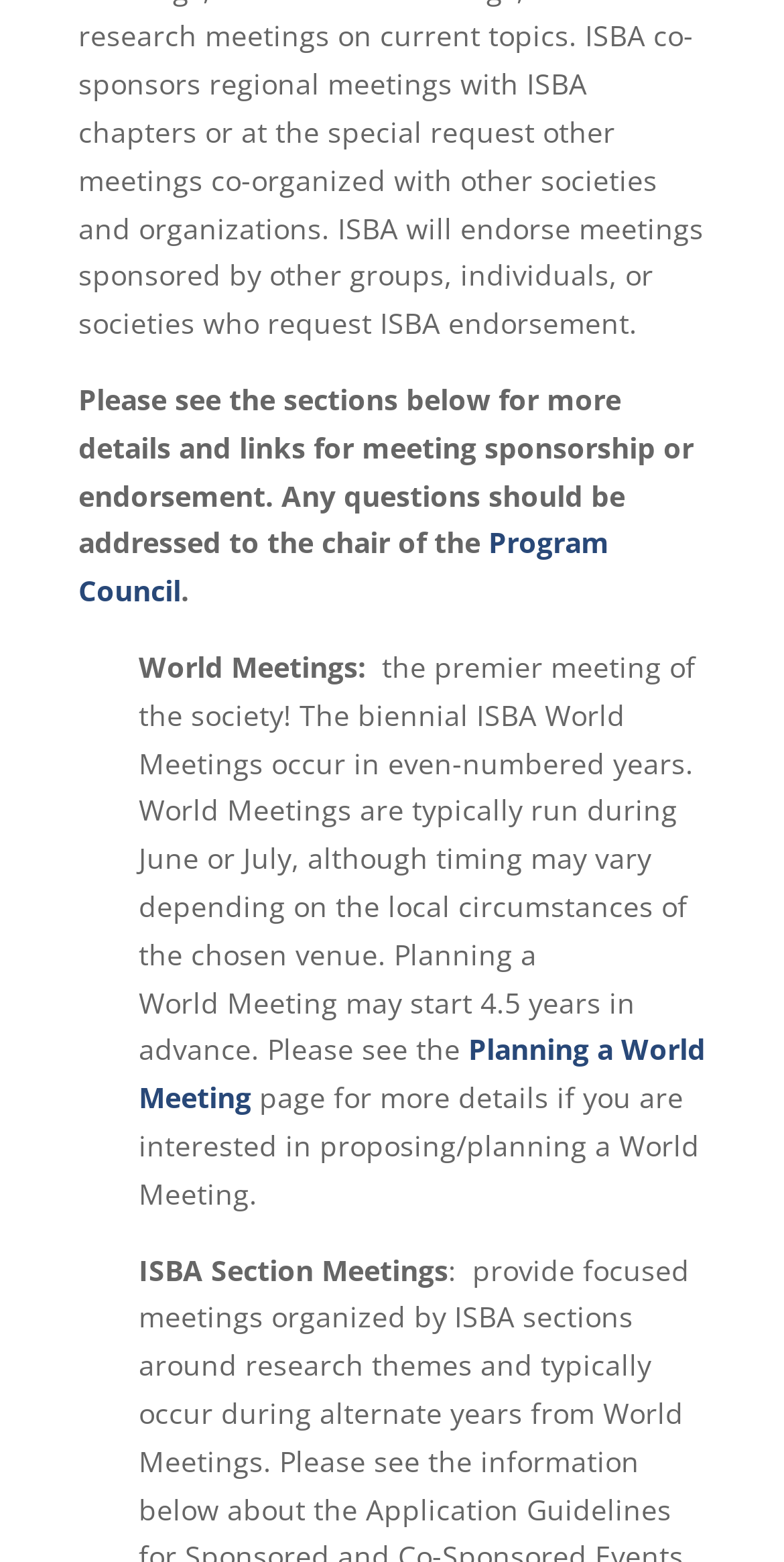Bounding box coordinates are to be given in the format (top-left x, top-left y, bottom-right x, bottom-right y). All values must be floating point numbers between 0 and 1. Provide the bounding box coordinate for the UI element described as: Program Council

[0.1, 0.335, 0.777, 0.39]